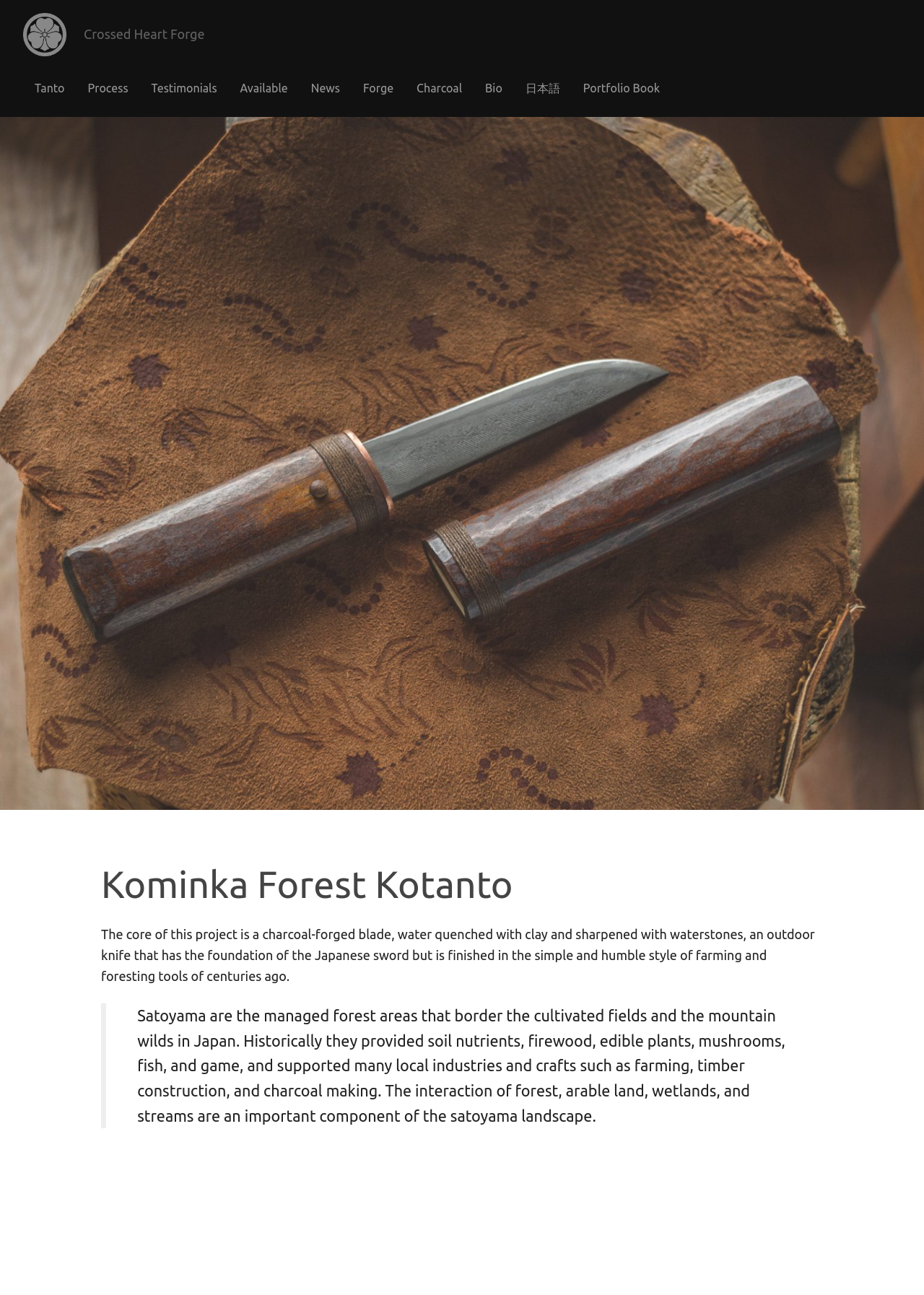Determine the main heading text of the webpage.

Crossed Heart Forge